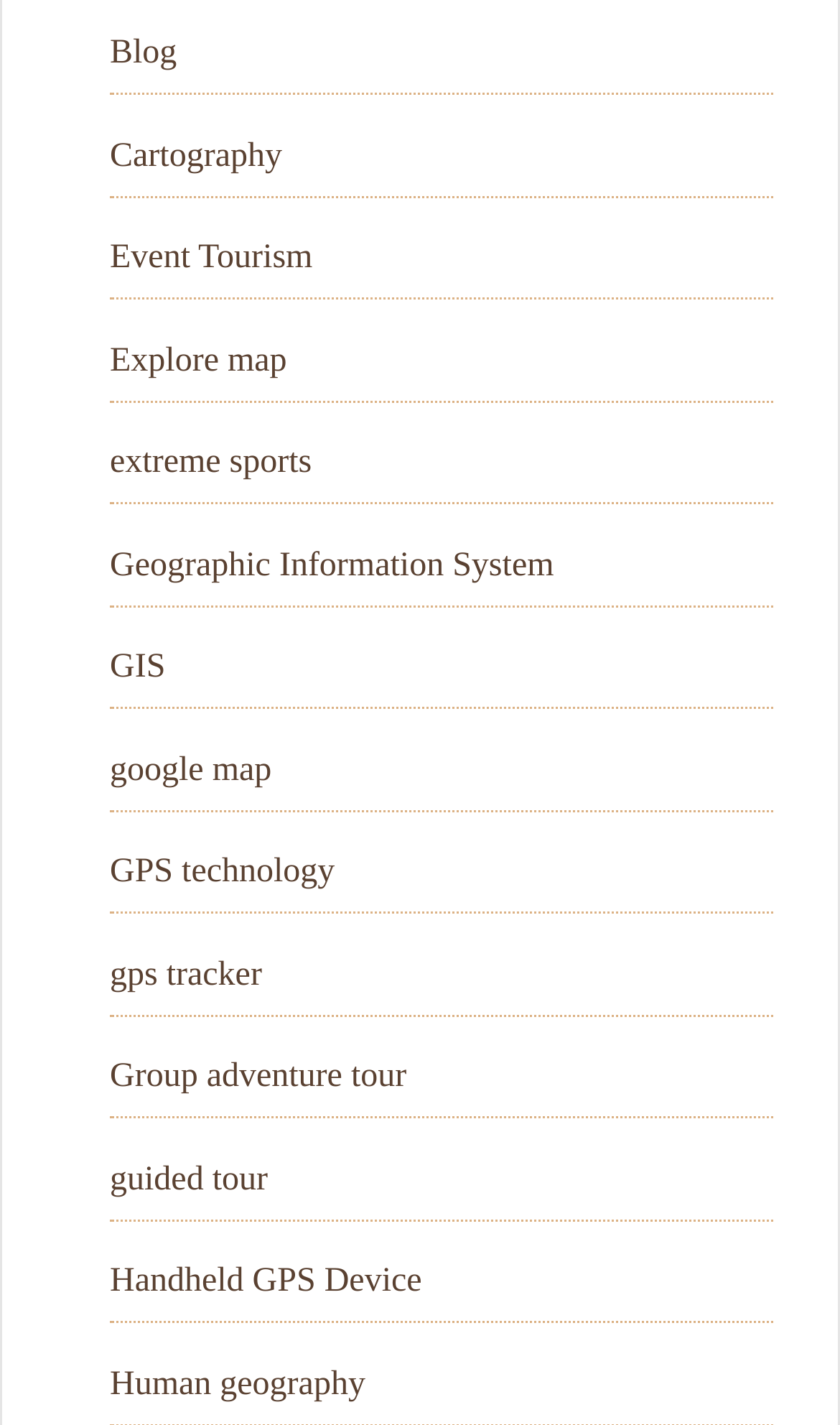What type of device is mentioned on the webpage?
Observe the image and answer the question with a one-word or short phrase response.

Handheld GPS Device